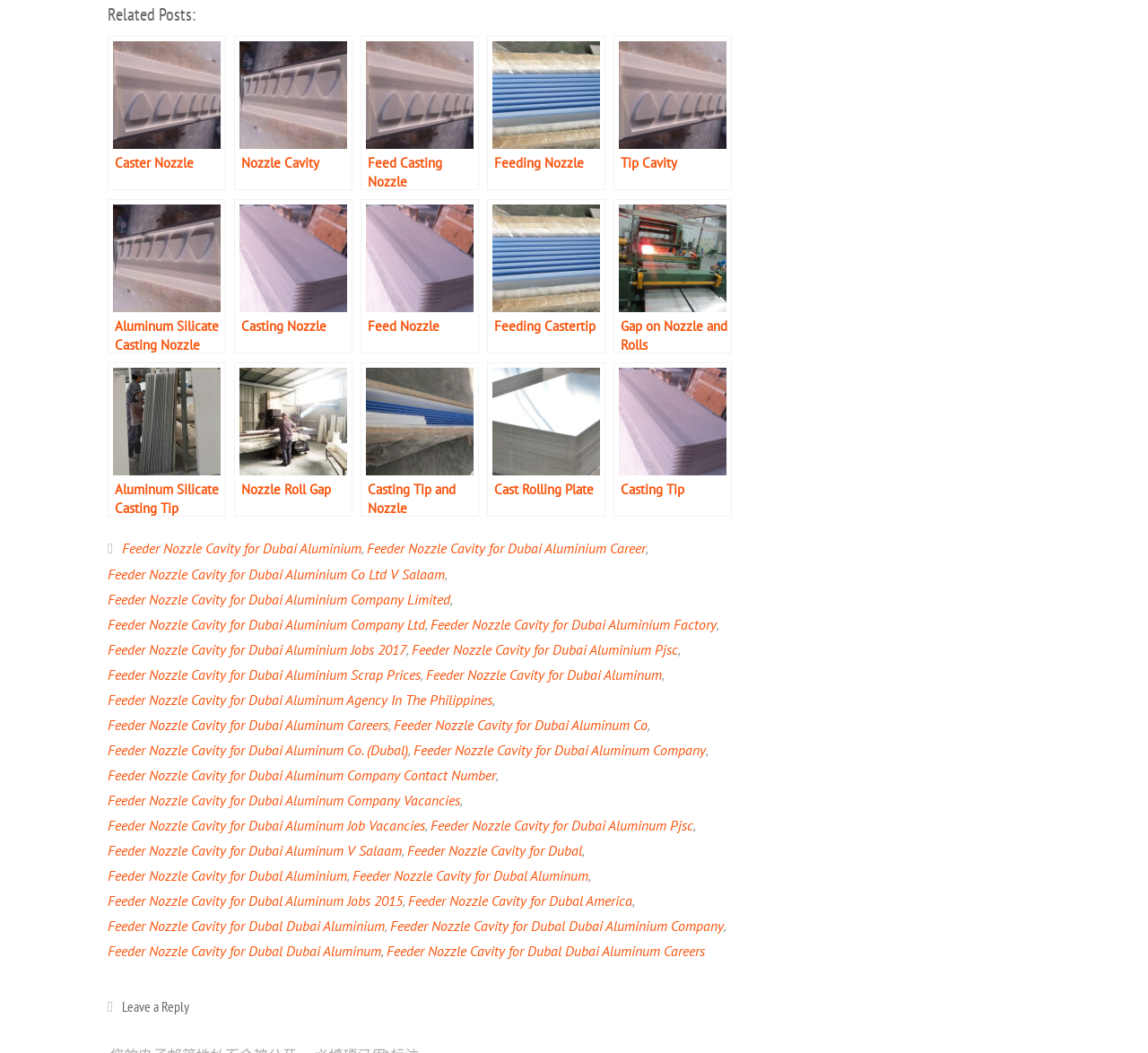Given the description of a UI element: "Aluminum Silicate Casting Nozzle", identify the bounding box coordinates of the matching element in the webpage screenshot.

[0.094, 0.189, 0.197, 0.336]